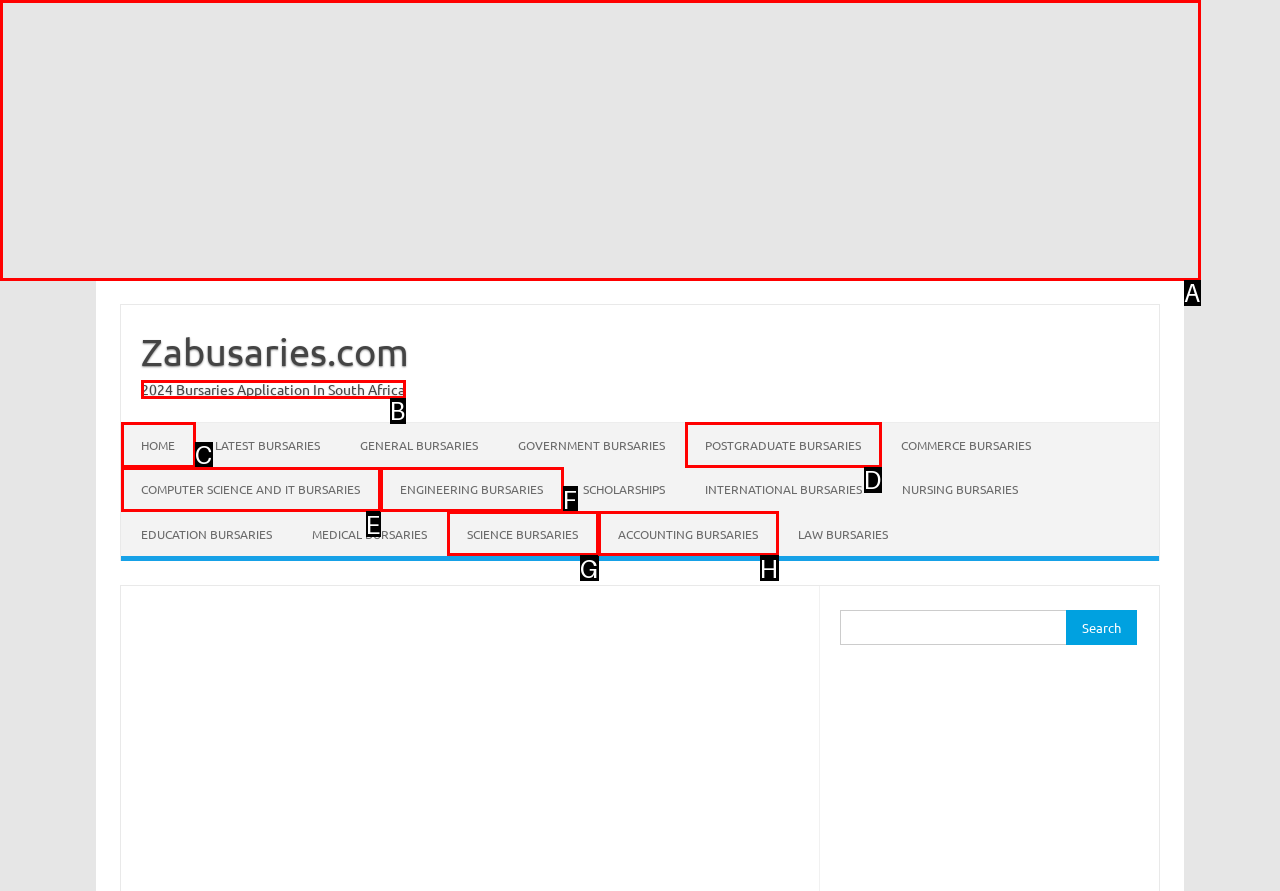Select the letter of the HTML element that best fits the description: aria-label="Advertisement" name="aswift_1" title="Advertisement"
Answer with the corresponding letter from the provided choices.

A